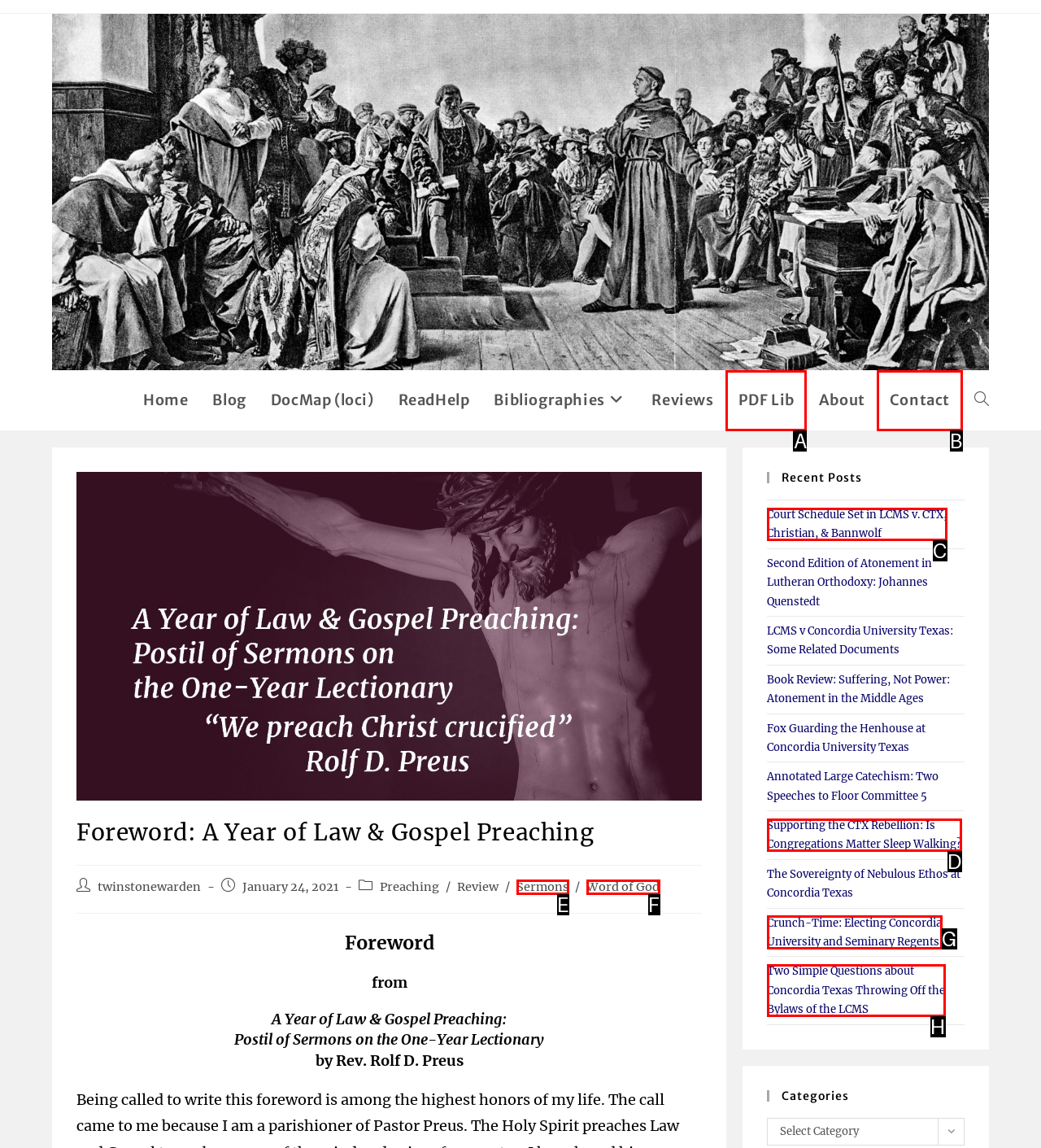Choose the HTML element that matches the description: PDF Lib
Reply with the letter of the correct option from the given choices.

A